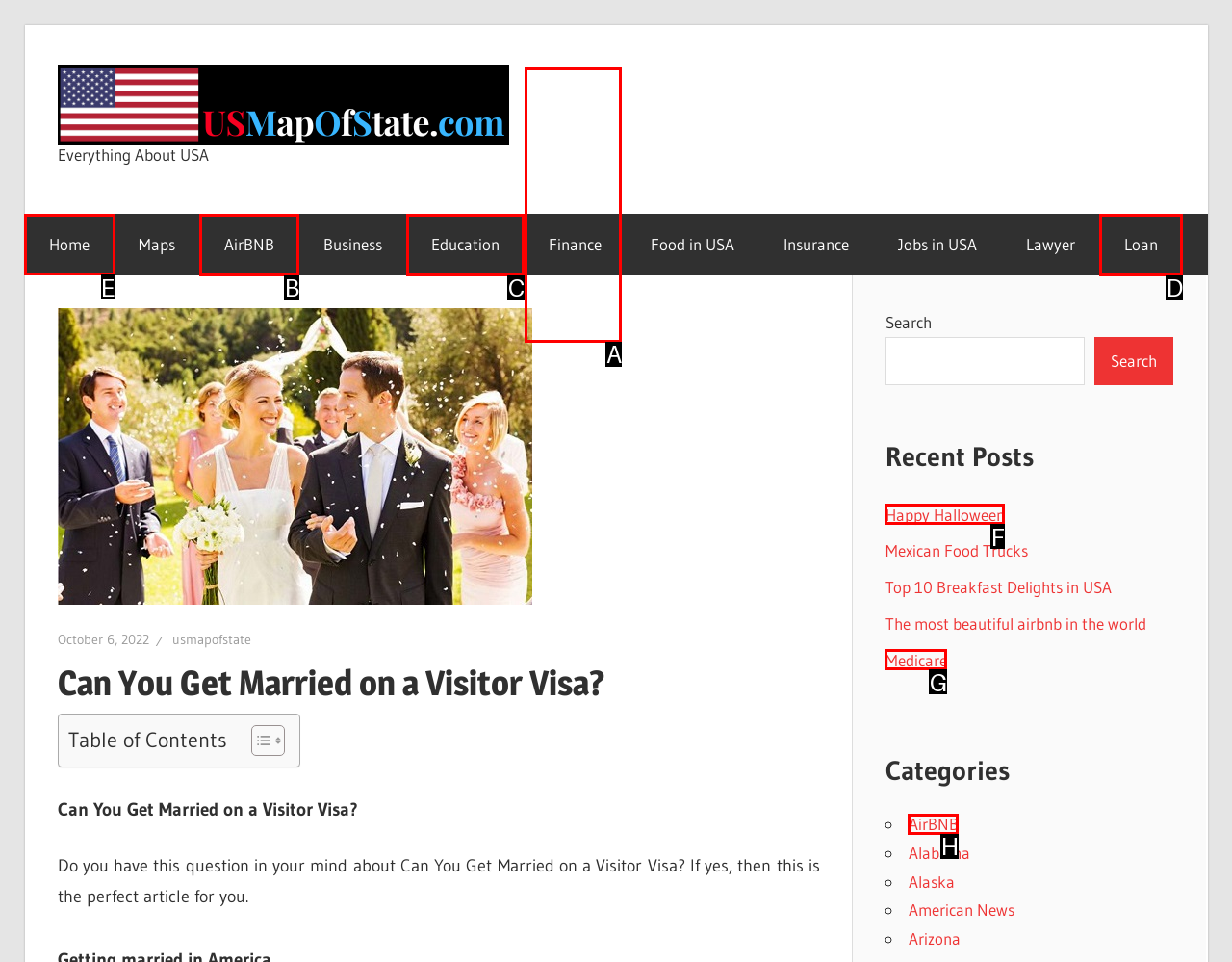To complete the task: Click the 'Home' link, which option should I click? Answer with the appropriate letter from the provided choices.

E